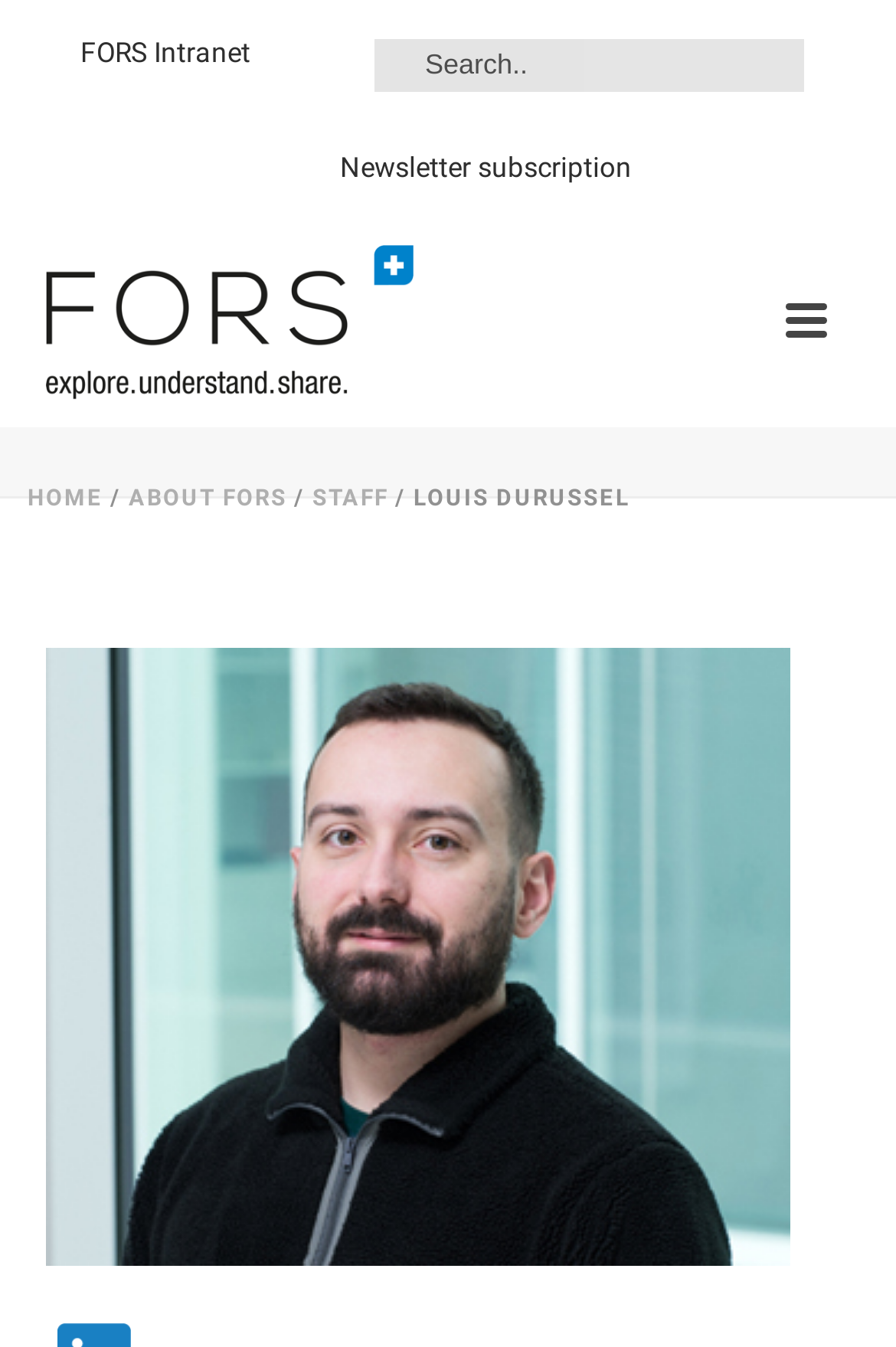Please answer the following question using a single word or phrase: 
What is the text on the search box?

Search..